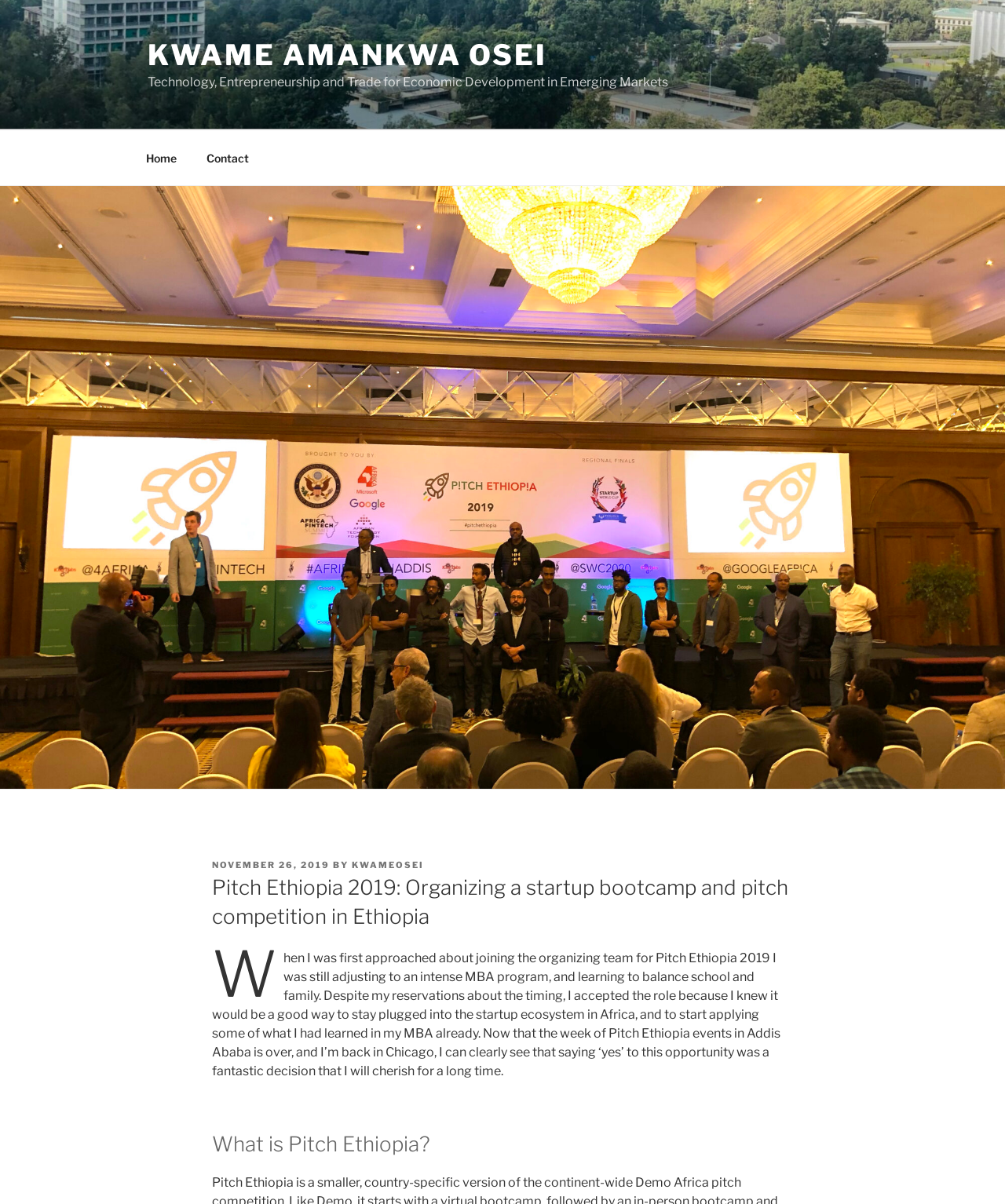Provide the bounding box coordinates, formatted as (top-left x, top-left y, bottom-right x, bottom-right y), with all values being floating point numbers between 0 and 1. Identify the bounding box of the UI element that matches the description: kwameosei

[0.35, 0.714, 0.422, 0.723]